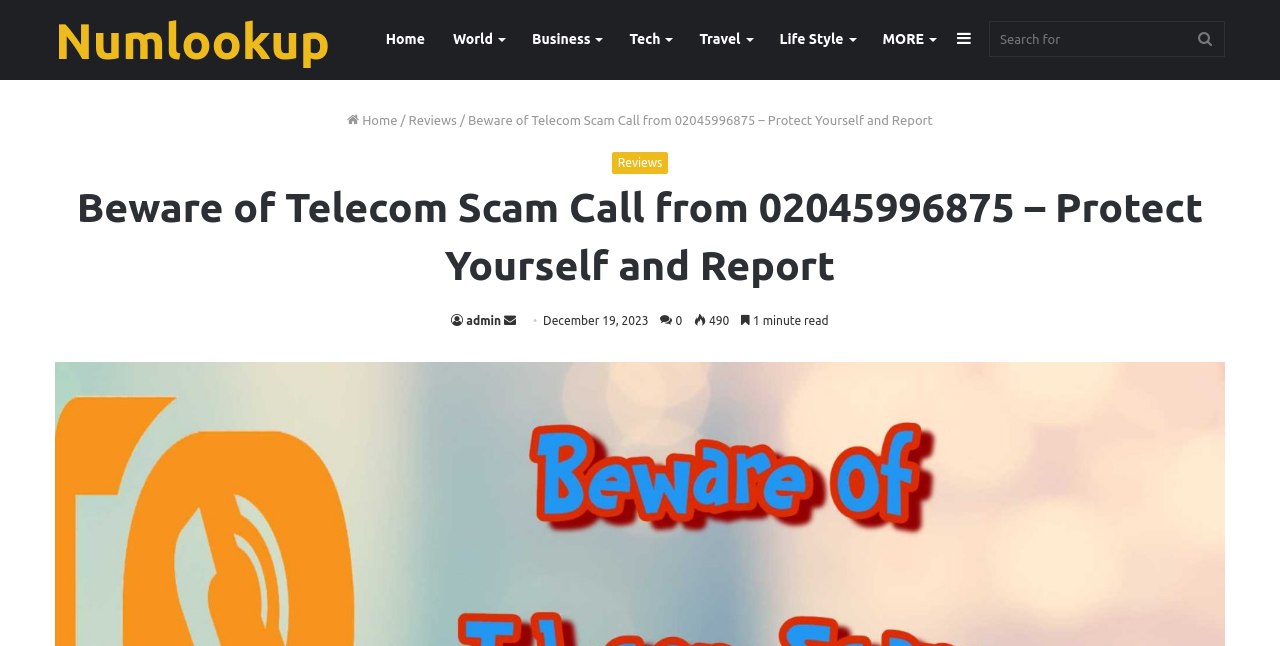Create a full and detailed caption for the entire webpage.

This webpage appears to be a blog post or article about a telecom scam call from the number 02045996875. At the top of the page, there is a primary navigation menu with links to different sections such as "Home", "World", "Business", "Tech", "Travel", "Life Style", and "MORE". 

Below the navigation menu, there is a search bar with a textbox and a search button. On the top-right corner, there is a link to a sidebar. 

The main content of the page starts with a heading that reads "Beware of Telecom Scam Call from 02045996875 – Protect Yourself and Report". This heading spans almost the entire width of the page. 

Below the heading, there are several links and text elements, including a link to "Reviews", a static text element displaying the date "December 19, 2023", and another static text element showing the reading time as "1 minute read". There is also a link to an admin page and a link to send an email. 

On the left side of the page, there is a secondary navigation menu with links to "Home" and "Reviews", separated by a slash.